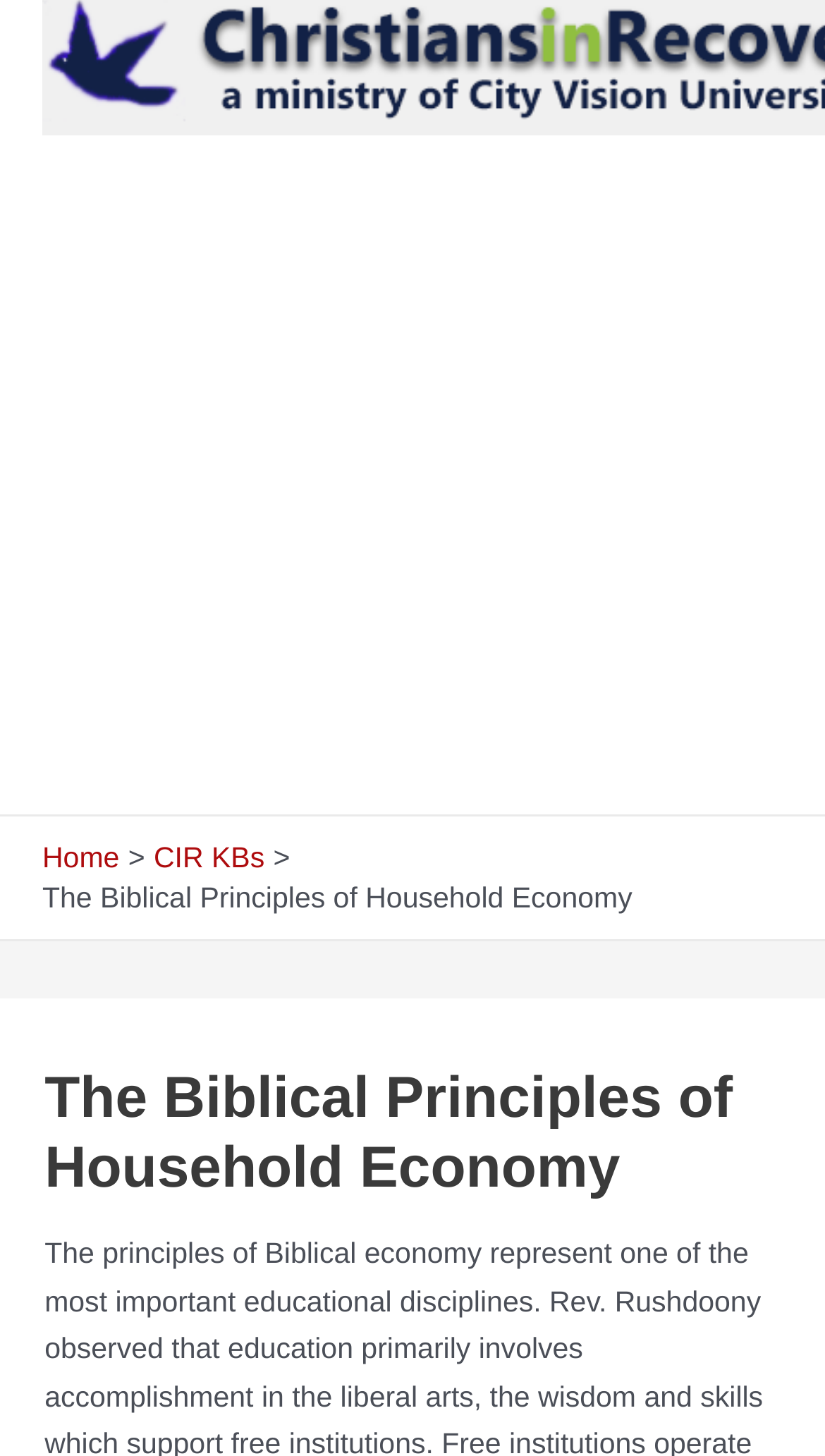Given the description "Home", determine the bounding box of the corresponding UI element.

[0.051, 0.578, 0.145, 0.6]